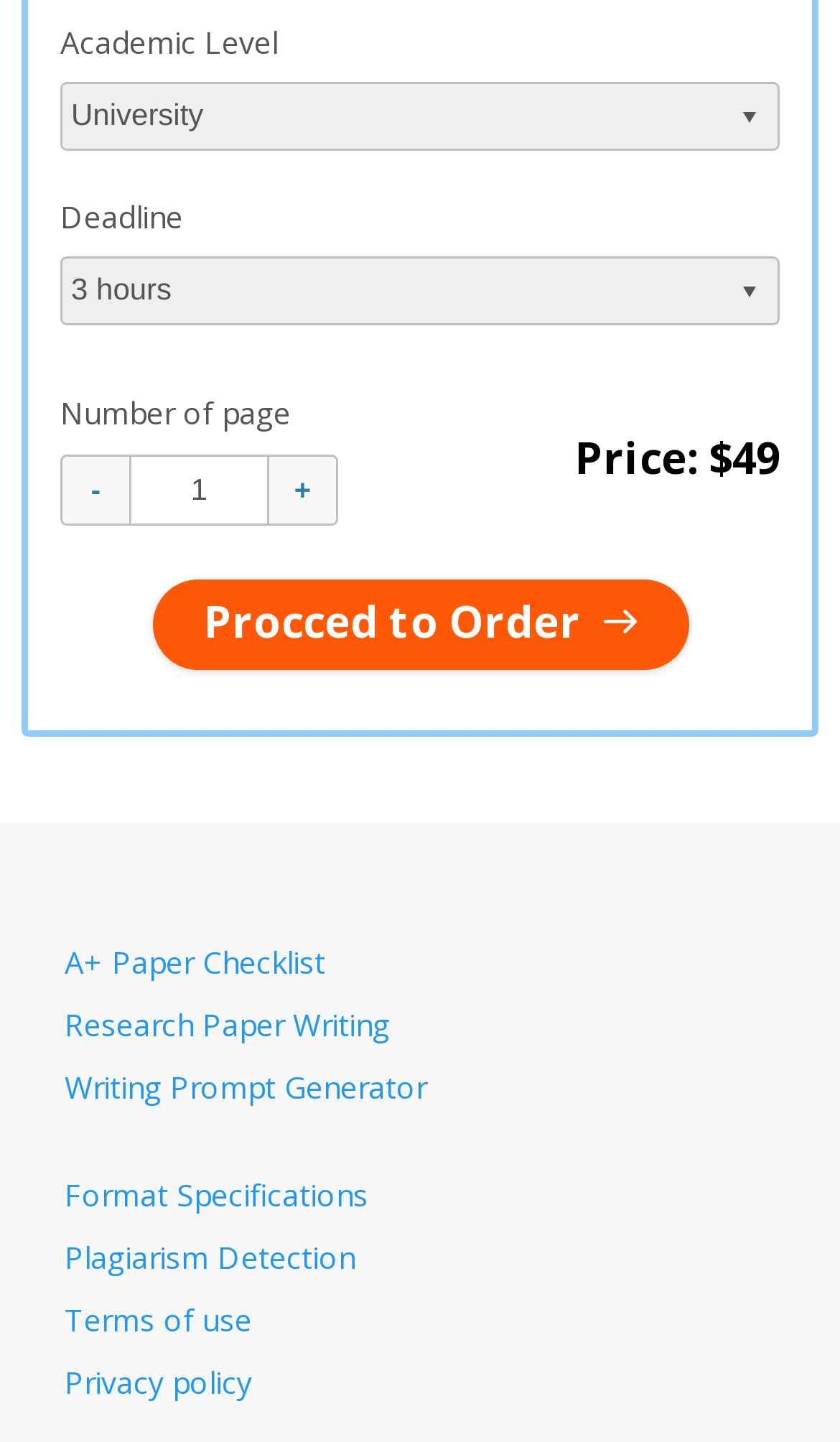Could you provide the bounding box coordinates for the portion of the screen to click to complete this instruction: "Select academic level"?

[0.072, 0.057, 0.928, 0.104]